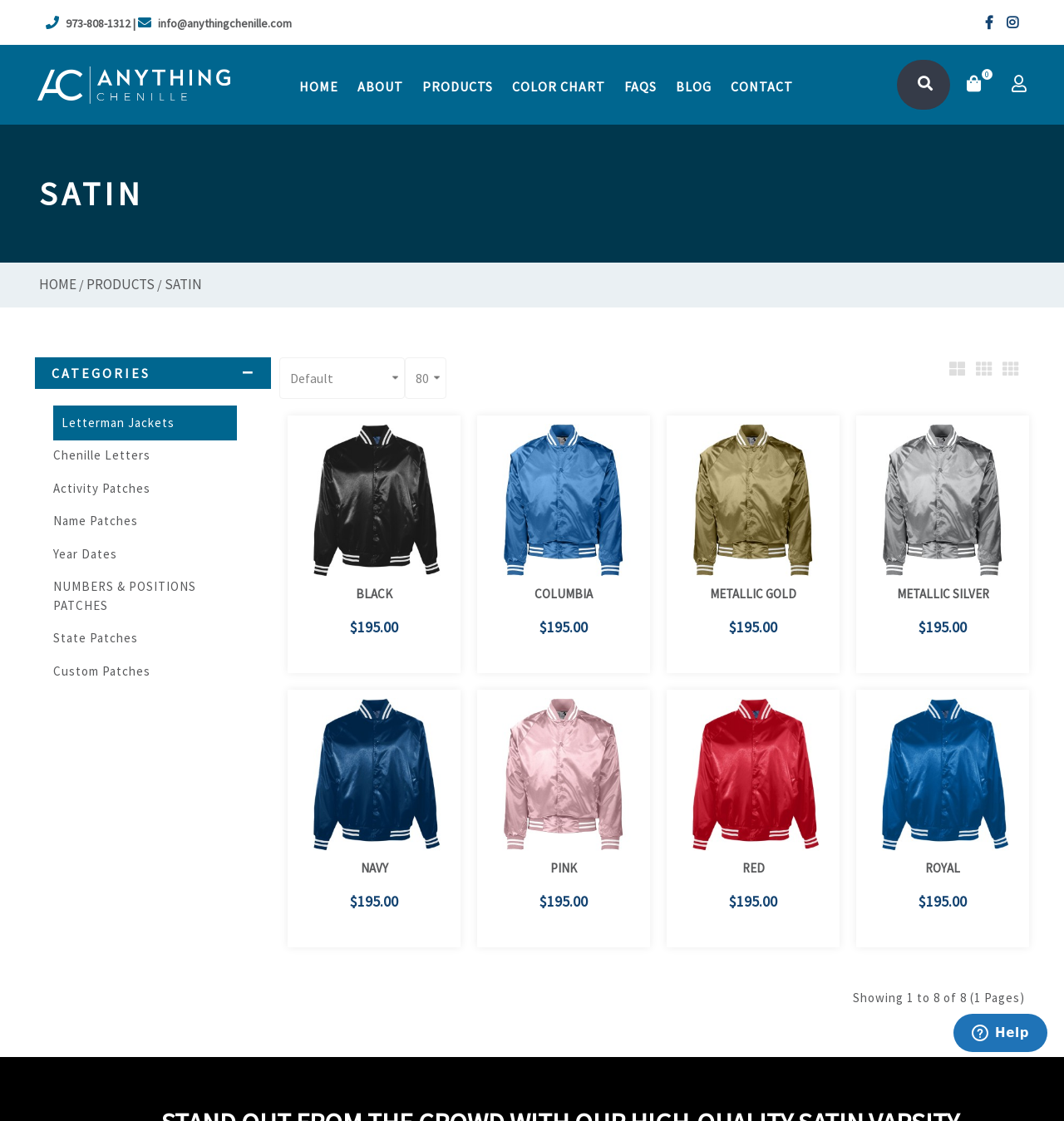What is the price of the 'Black' satin jacket?
Please interpret the details in the image and answer the question thoroughly.

I found the price of the 'Black' satin jacket by looking at the product listing, where I saw a link with the text 'Black BLACK $195.00'. The price of the 'Black' satin jacket is $195.00.